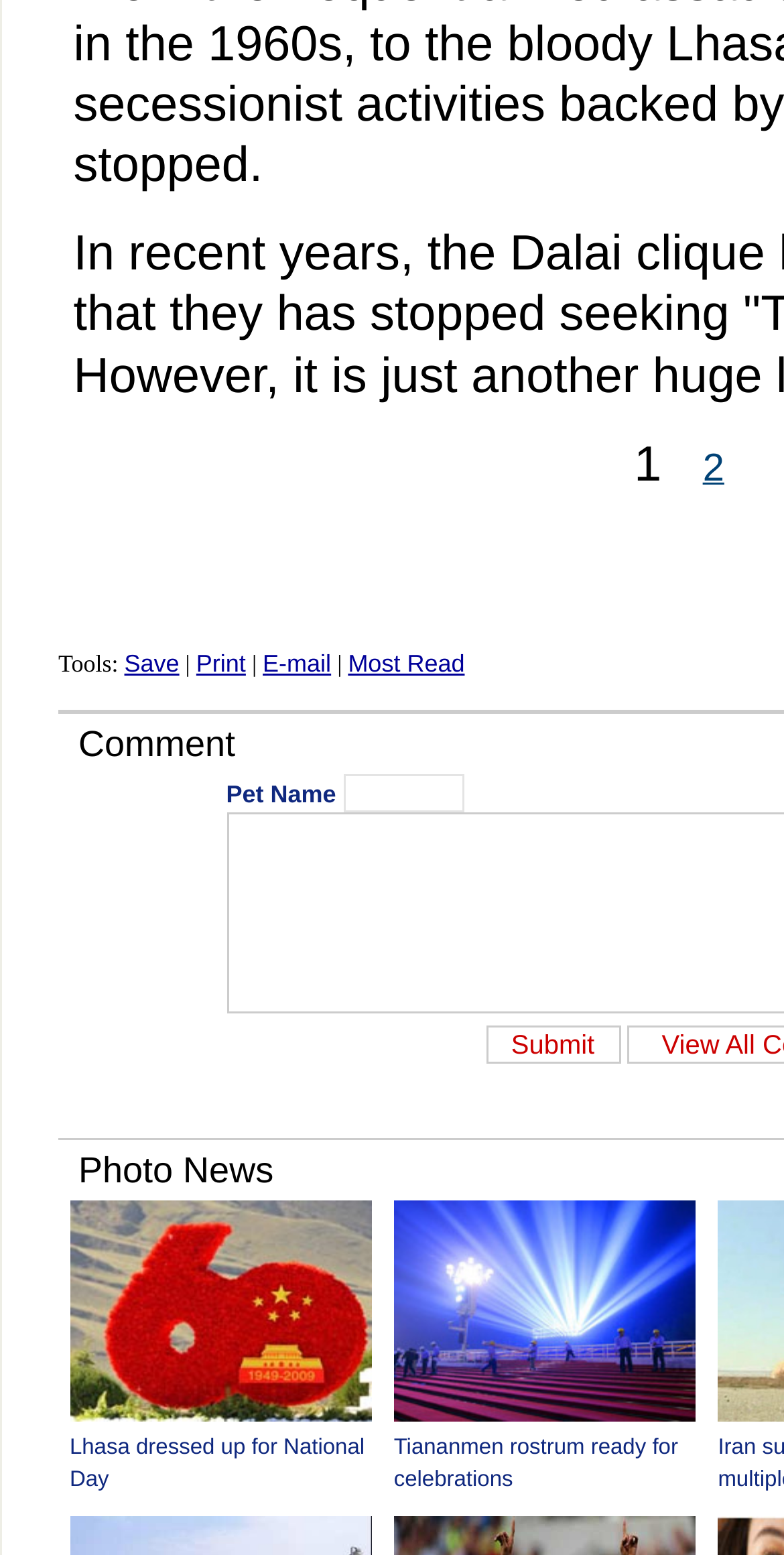Answer the following in one word or a short phrase: 
How many links are above the textbox?

4